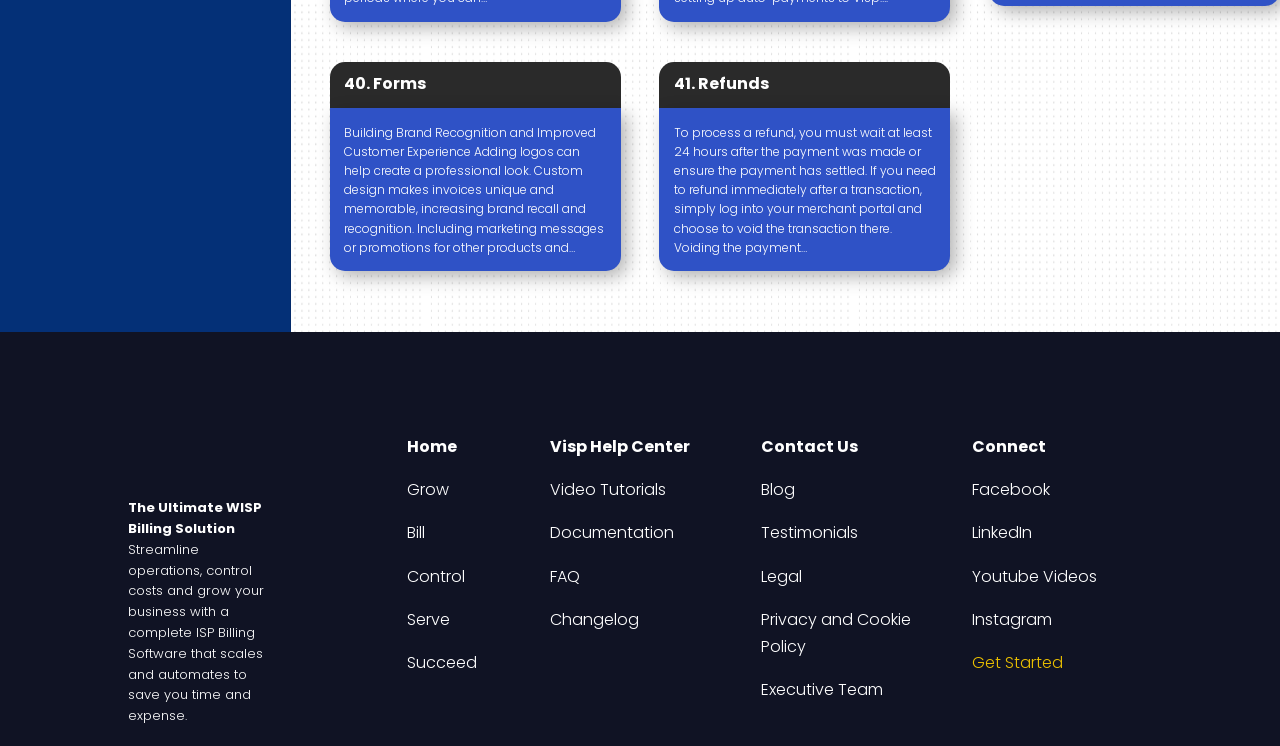Indicate the bounding box coordinates of the clickable region to achieve the following instruction: "Check 'Testimonials'."

[0.594, 0.699, 0.67, 0.73]